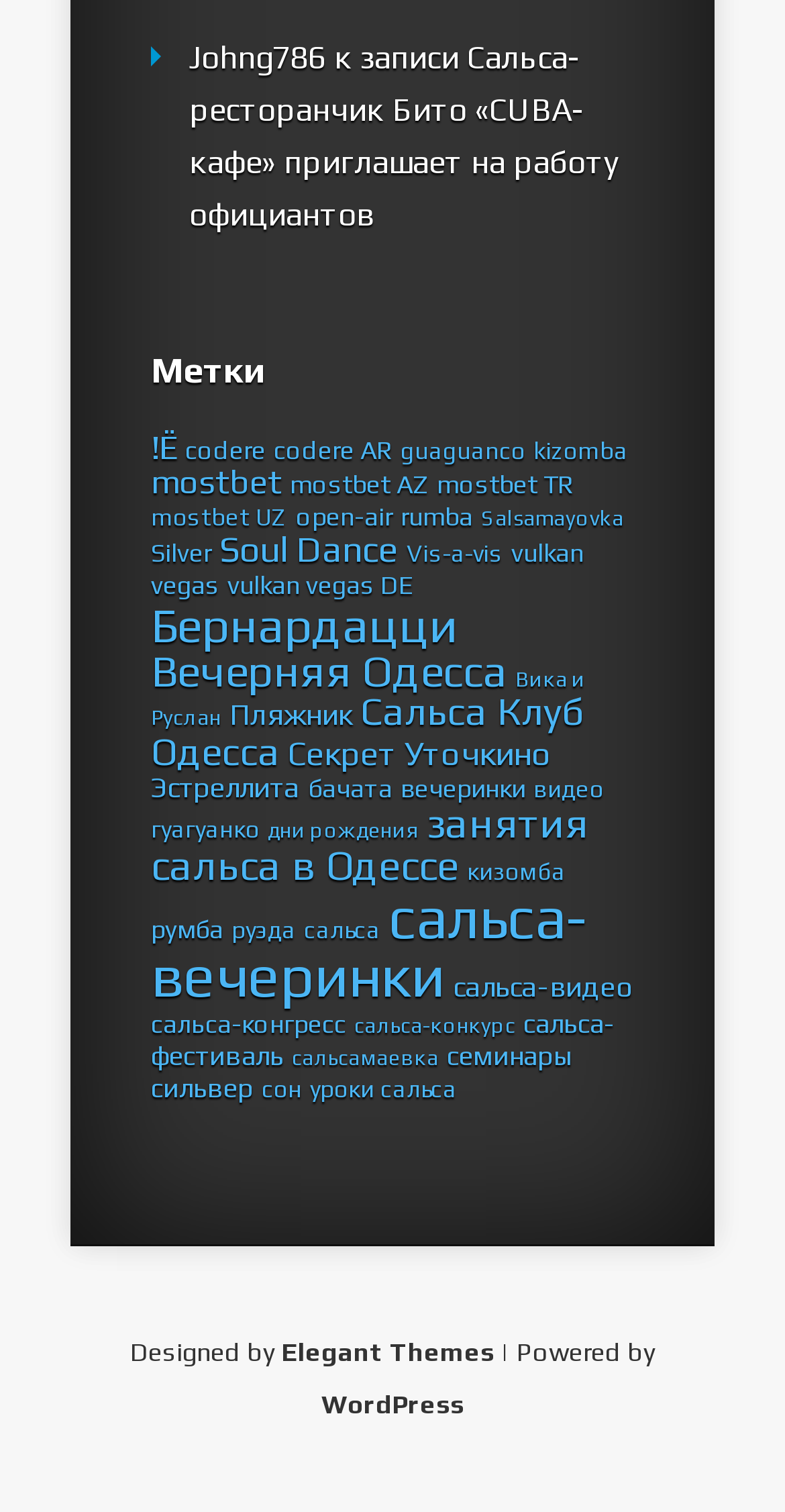Give a one-word or one-phrase response to the question: 
What is the name of the restaurant mentioned?

CUBA-кафе